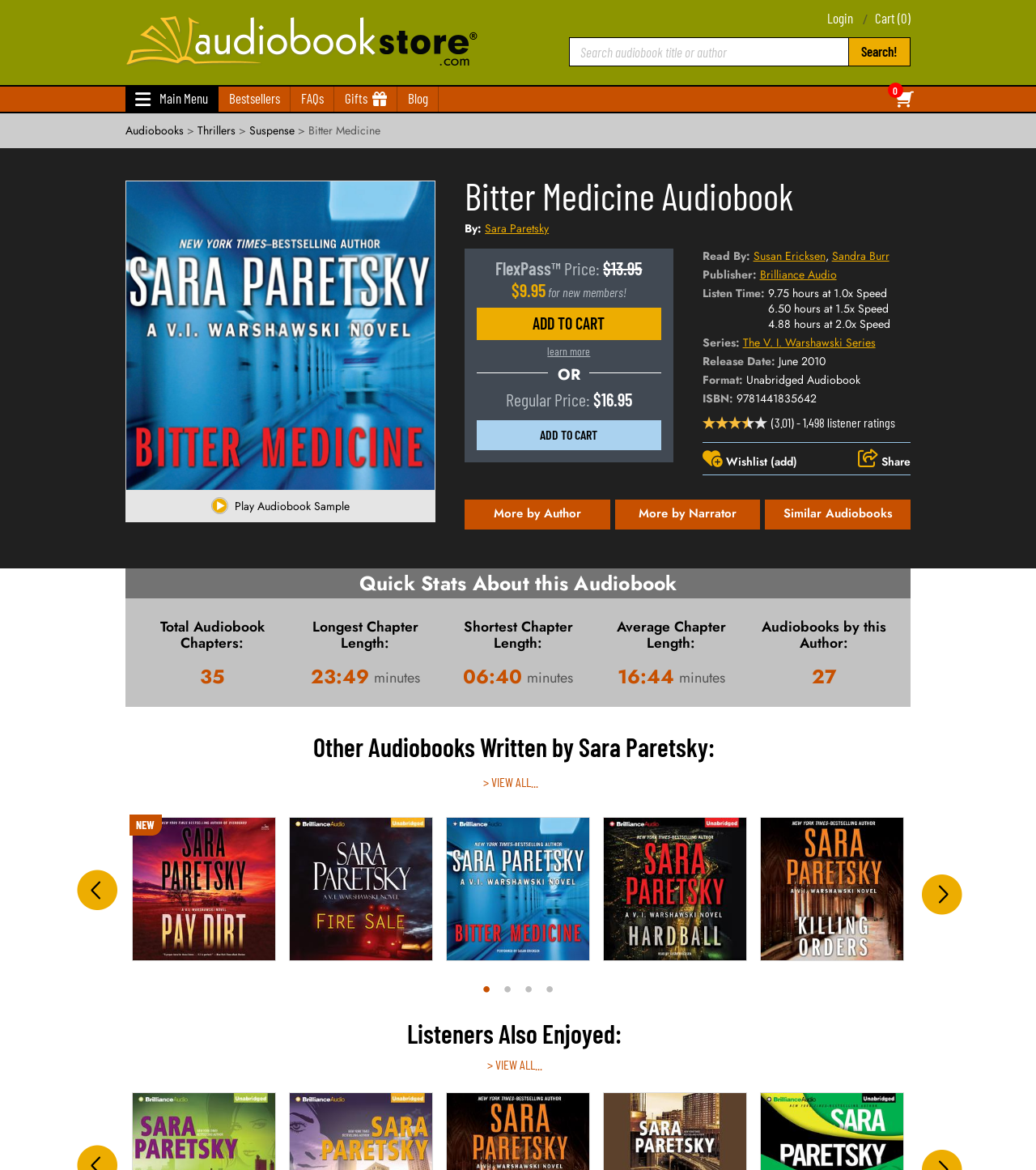Determine the bounding box for the described UI element: "Susan Ericksen".

[0.727, 0.211, 0.797, 0.225]